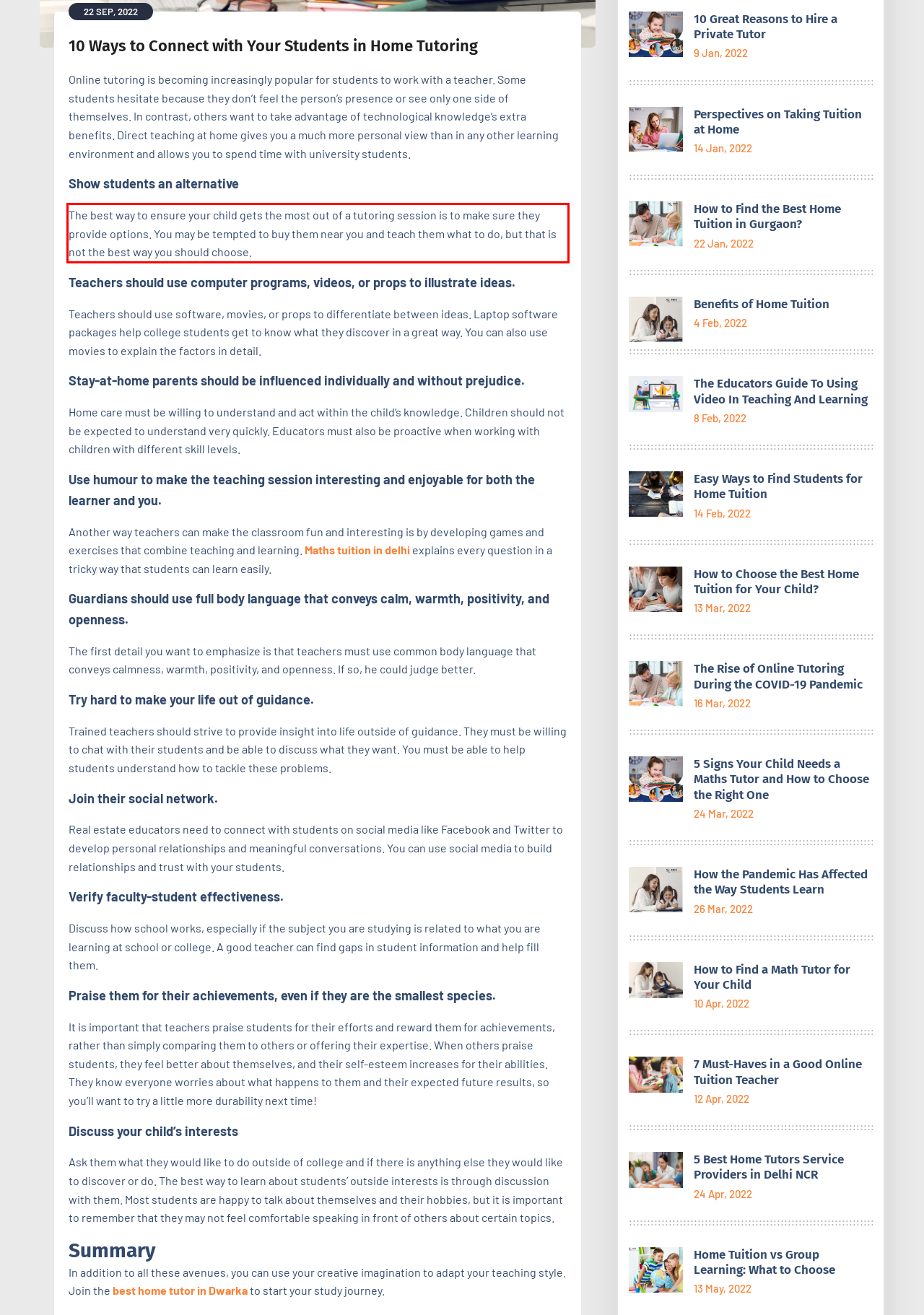You are provided with a screenshot of a webpage featuring a red rectangle bounding box. Extract the text content within this red bounding box using OCR.

The best way to ensure your child gets the most out of a tutoring session is to make sure they provide options. You may be tempted to buy them near you and teach them what to do, but that is not the best way you should choose.